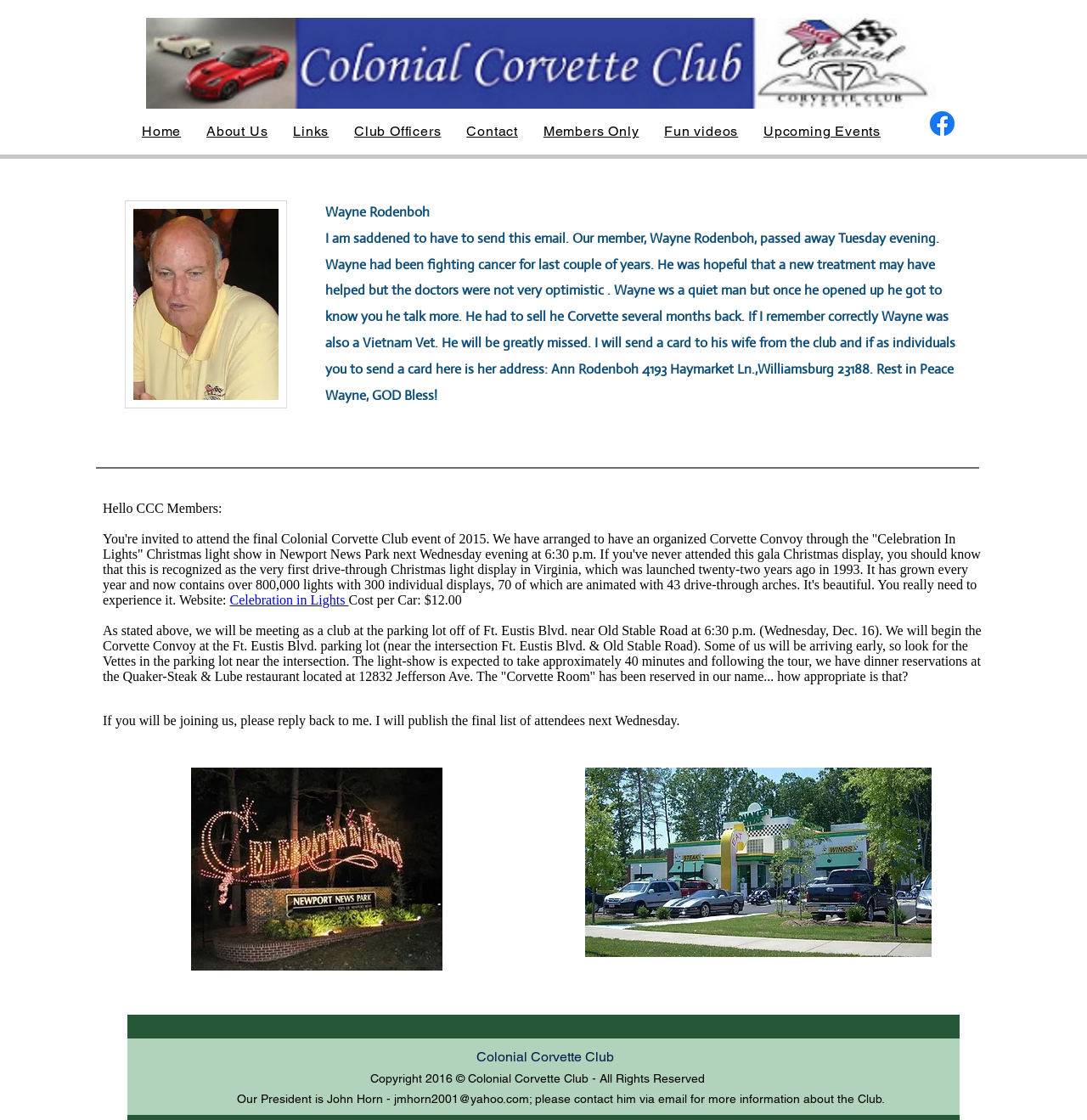What is the purpose of the link 'Members Only'?
Based on the screenshot, respond with a single word or phrase.

Has a popup menu